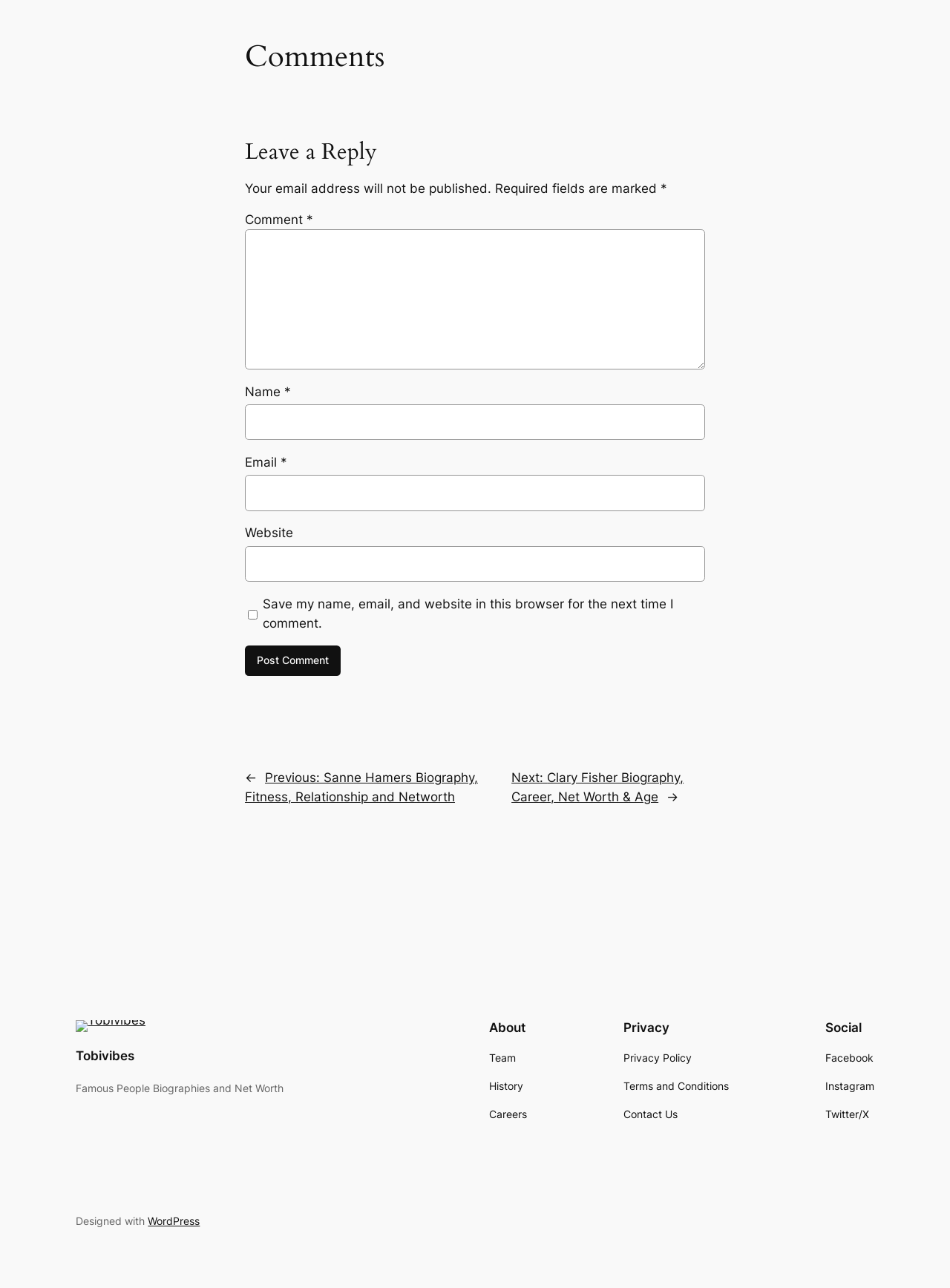Pinpoint the bounding box coordinates of the clickable element needed to complete the instruction: "Go to the About page". The coordinates should be provided as four float numbers between 0 and 1: [left, top, right, bottom].

[0.515, 0.792, 0.555, 0.804]